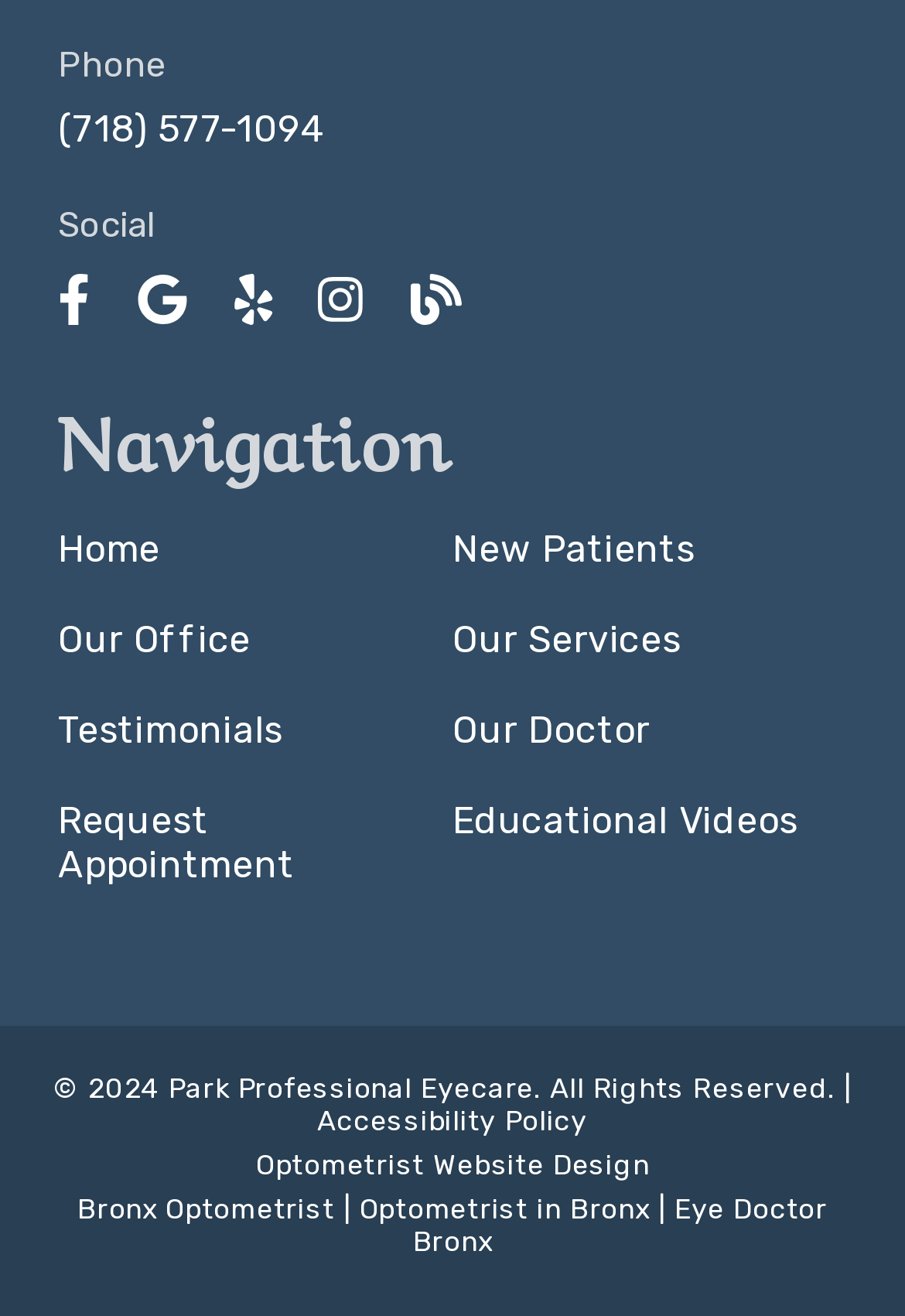Given the element description "Our Office", identify the bounding box of the corresponding UI element.

[0.064, 0.469, 0.5, 0.503]